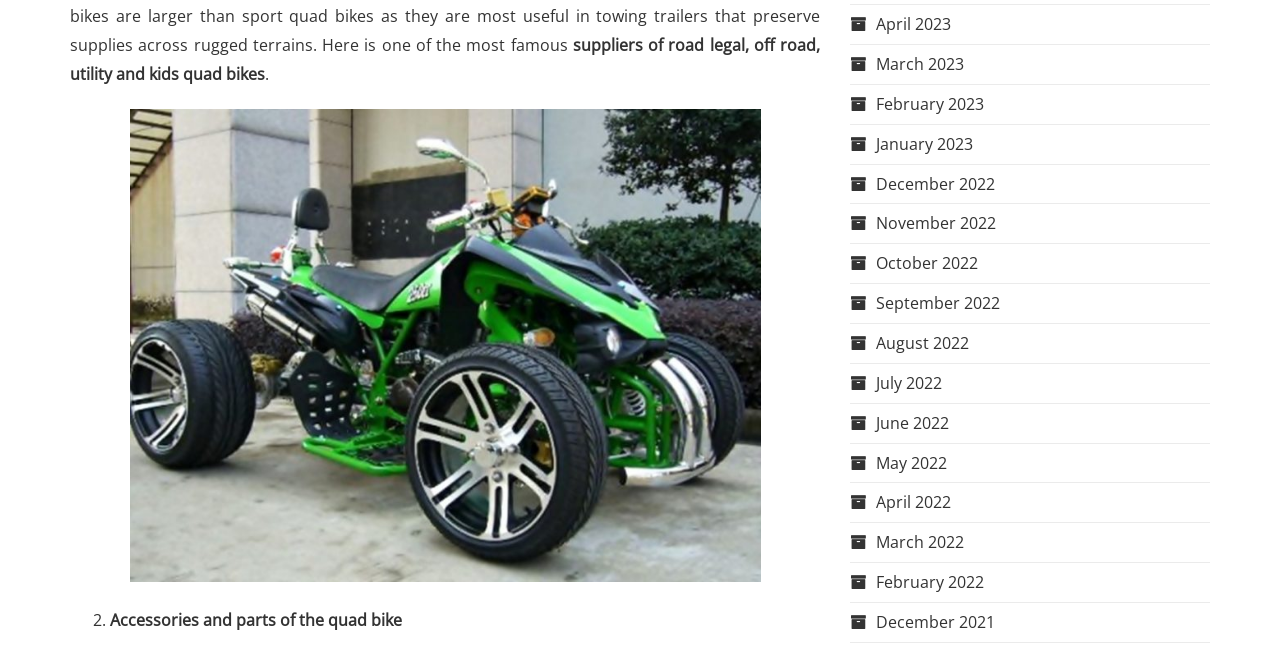Please identify the bounding box coordinates of the region to click in order to complete the given instruction: "Browse accessories and parts of the quad bike". The coordinates should be four float numbers between 0 and 1, i.e., [left, top, right, bottom].

[0.086, 0.938, 0.314, 0.972]